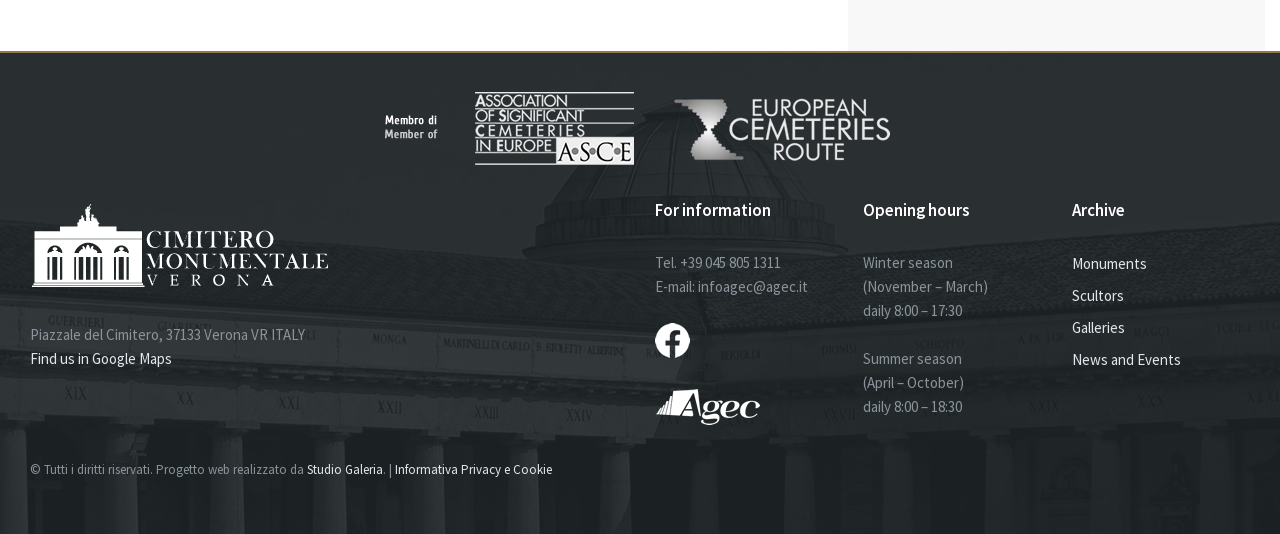Can you determine the bounding box coordinates of the area that needs to be clicked to fulfill the following instruction: "Check News and Events"?

[0.825, 0.65, 0.977, 0.71]